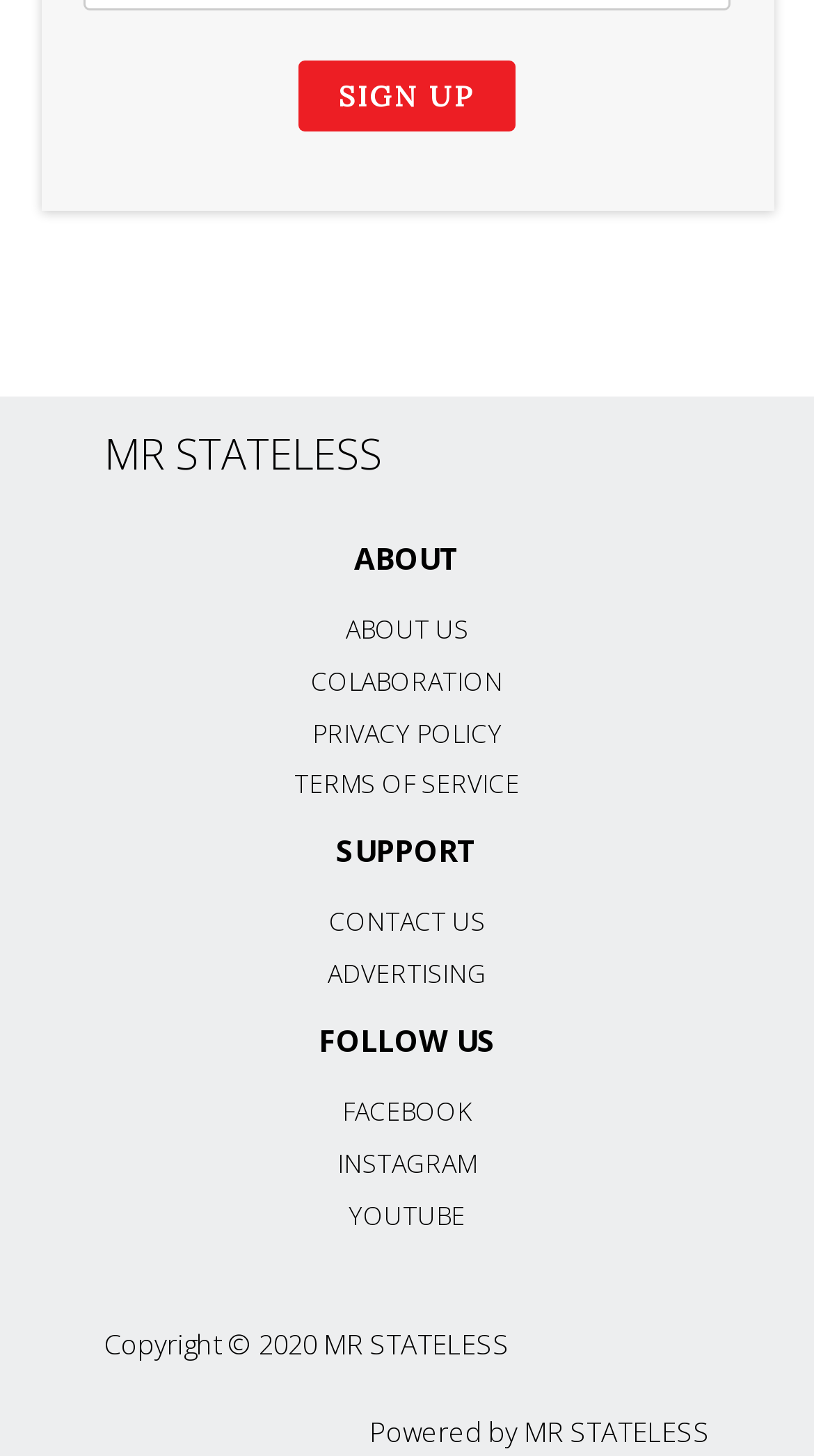How many social media links are available?
Please elaborate on the answer to the question with detailed information.

I counted the number of links with text 'FACEBOOK', 'INSTAGRAM', and 'YOUTUBE', which are commonly used social media platforms, and found that there are three such links on the webpage.